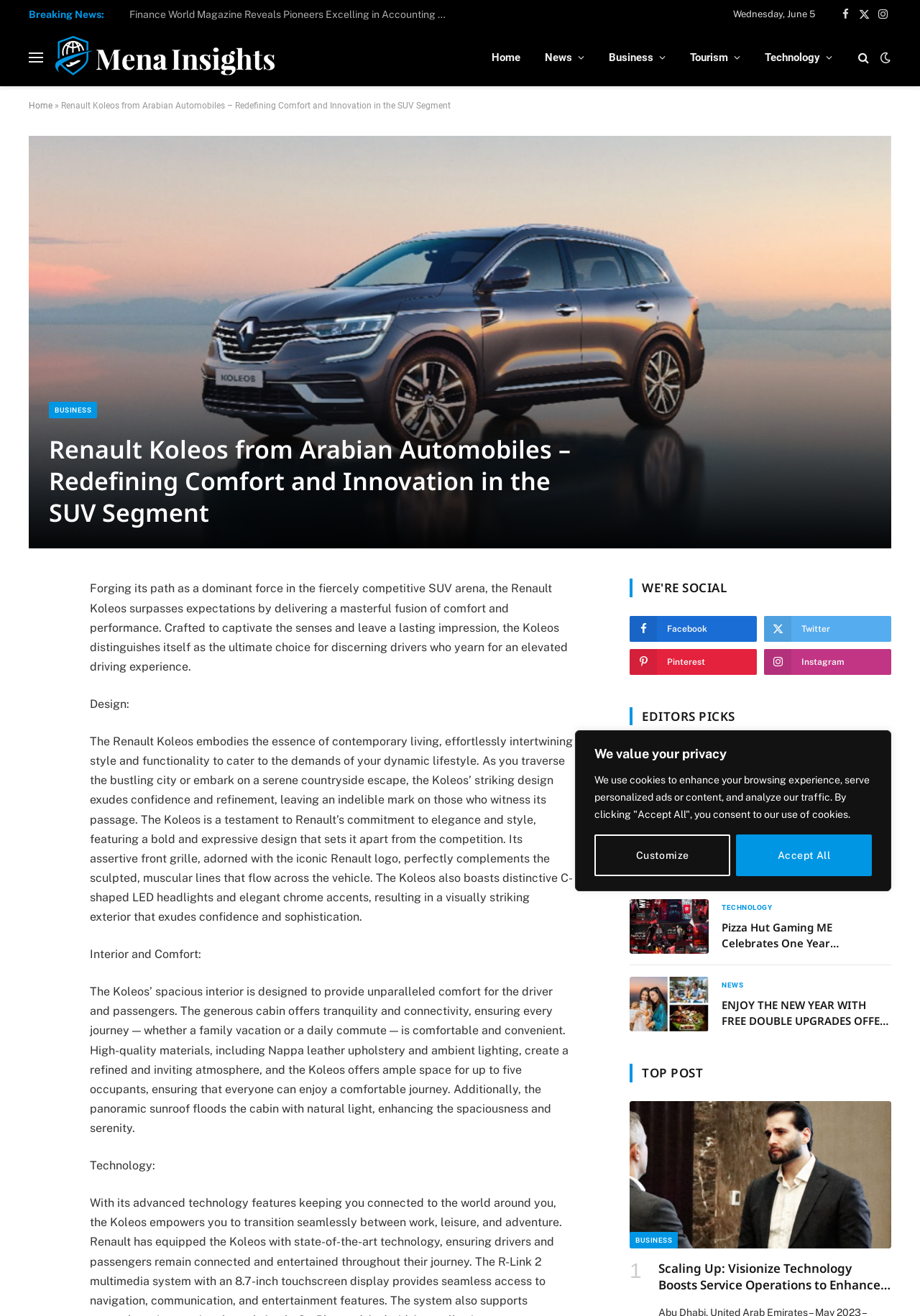Given the element description: "Business", predict the bounding box coordinates of the UI element it refers to, using four float numbers between 0 and 1, i.e., [left, top, right, bottom].

[0.684, 0.936, 0.737, 0.948]